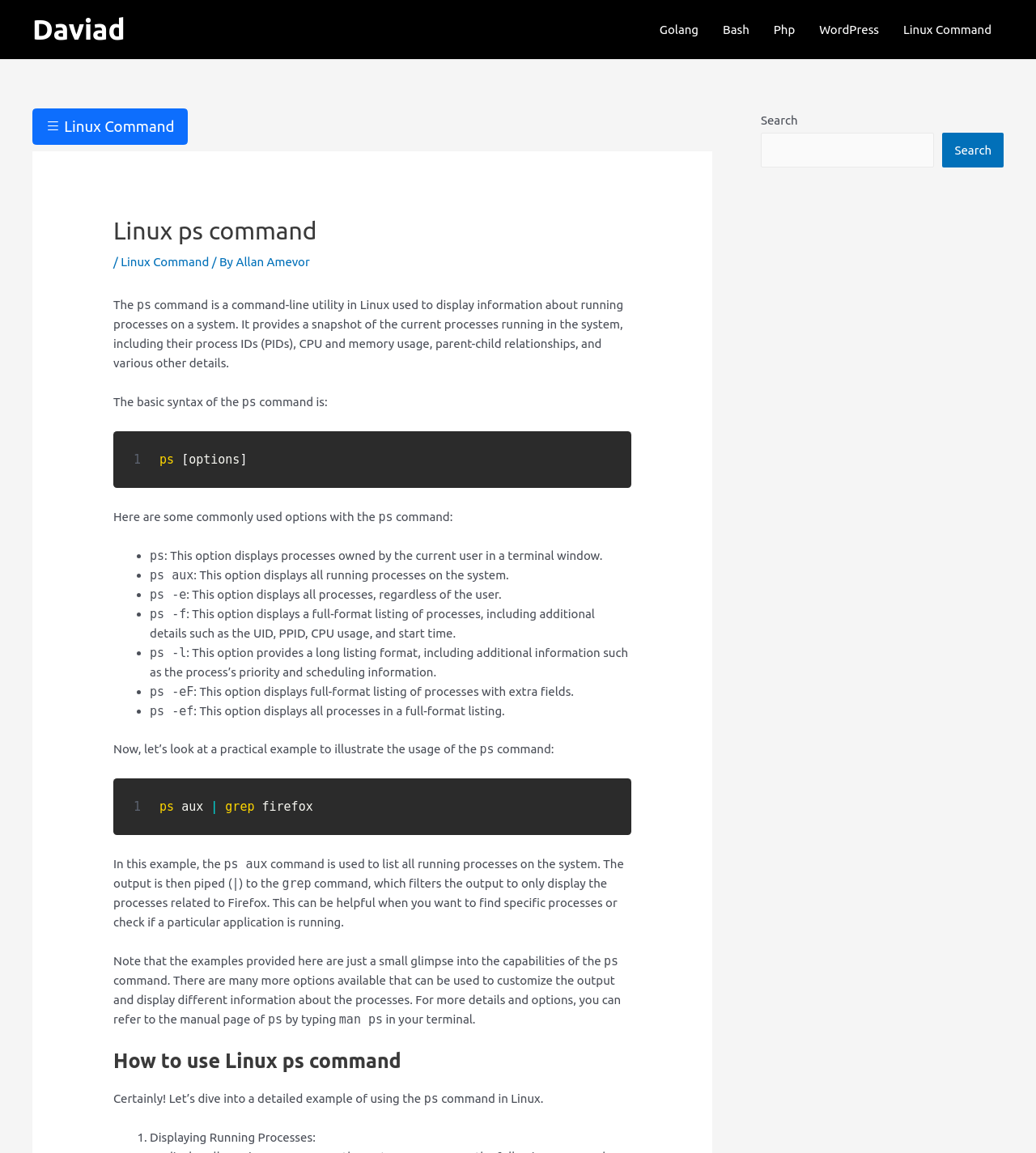Find the bounding box coordinates of the area that needs to be clicked in order to achieve the following instruction: "Click on the Daviad link". The coordinates should be specified as four float numbers between 0 and 1, i.e., [left, top, right, bottom].

[0.031, 0.011, 0.121, 0.039]